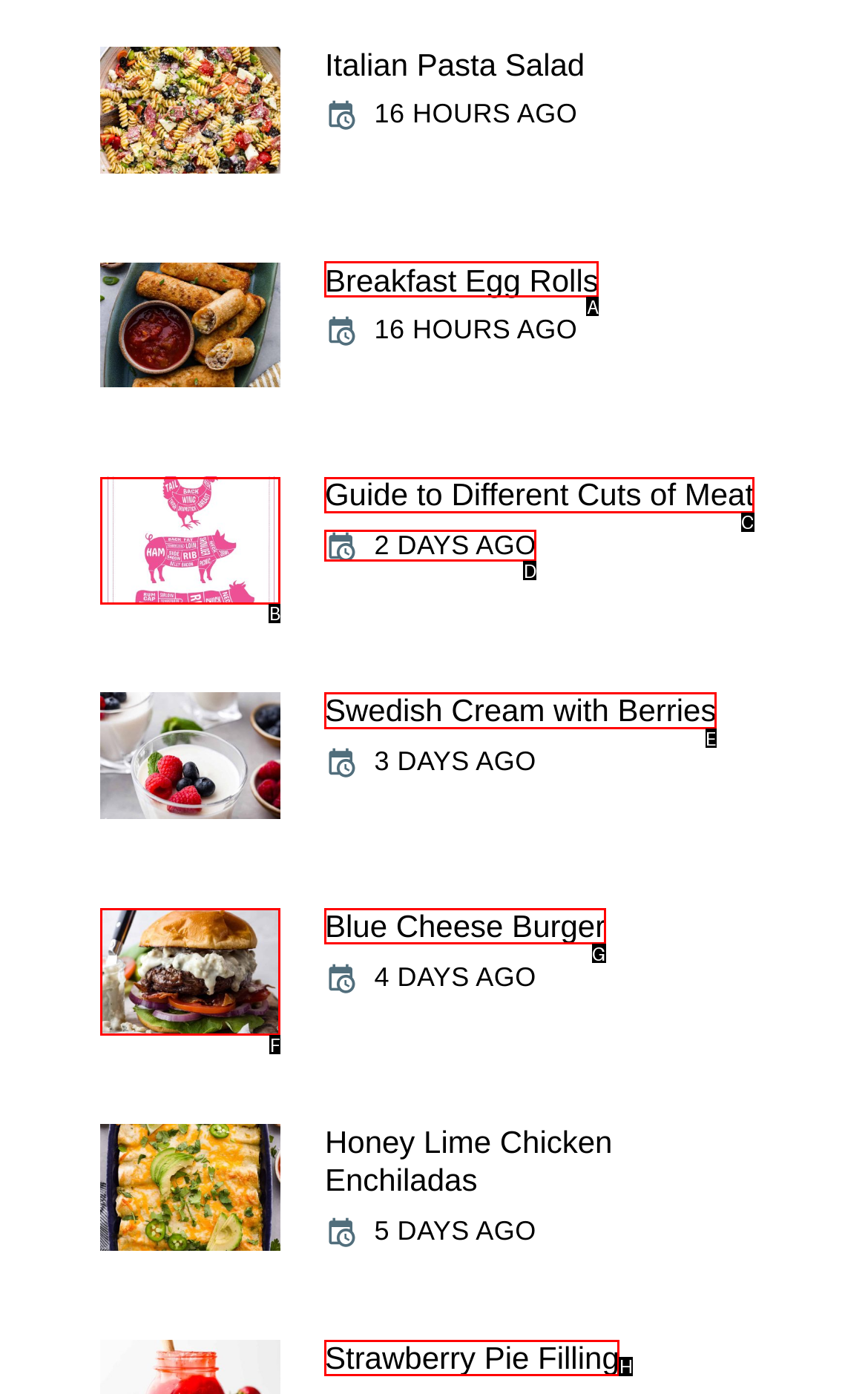Given the instruction: Explore Swedish Cream with Berries, which HTML element should you click on?
Answer with the letter that corresponds to the correct option from the choices available.

E